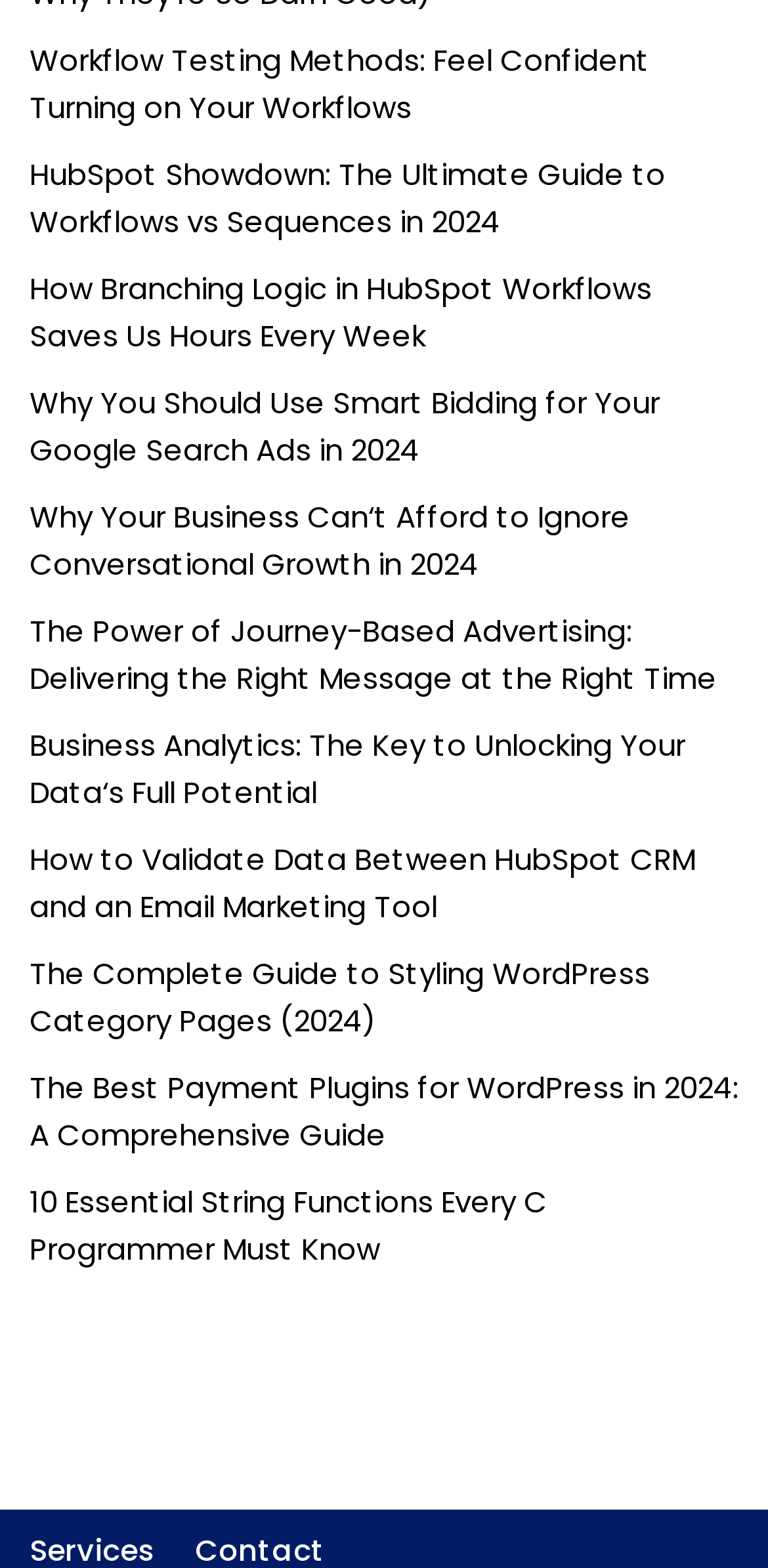Are all links related to HubSpot?
Based on the screenshot, provide a one-word or short-phrase response.

No